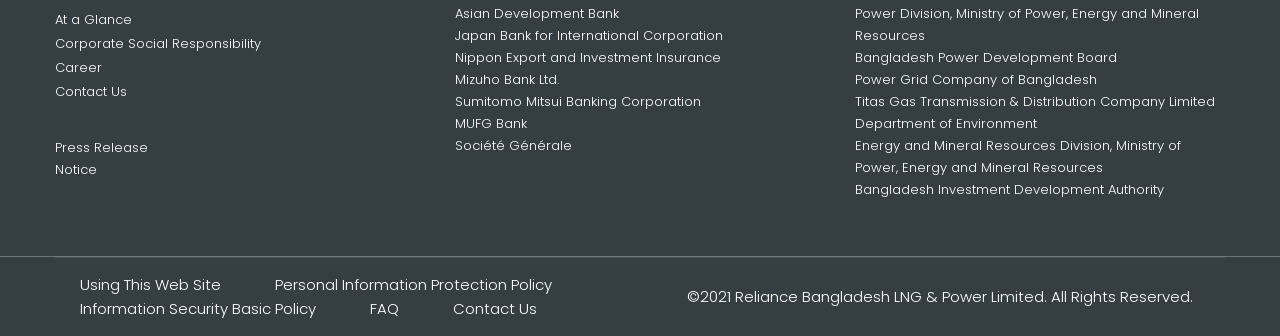What is the year of the copyright?
Please provide a detailed and thorough answer to the question.

The year of the copyright can be found at the bottom of the webpage, in the copyright section, which states '©2021 Reliance Bangladesh LNG & Power Limited. All Rights Reserved.'